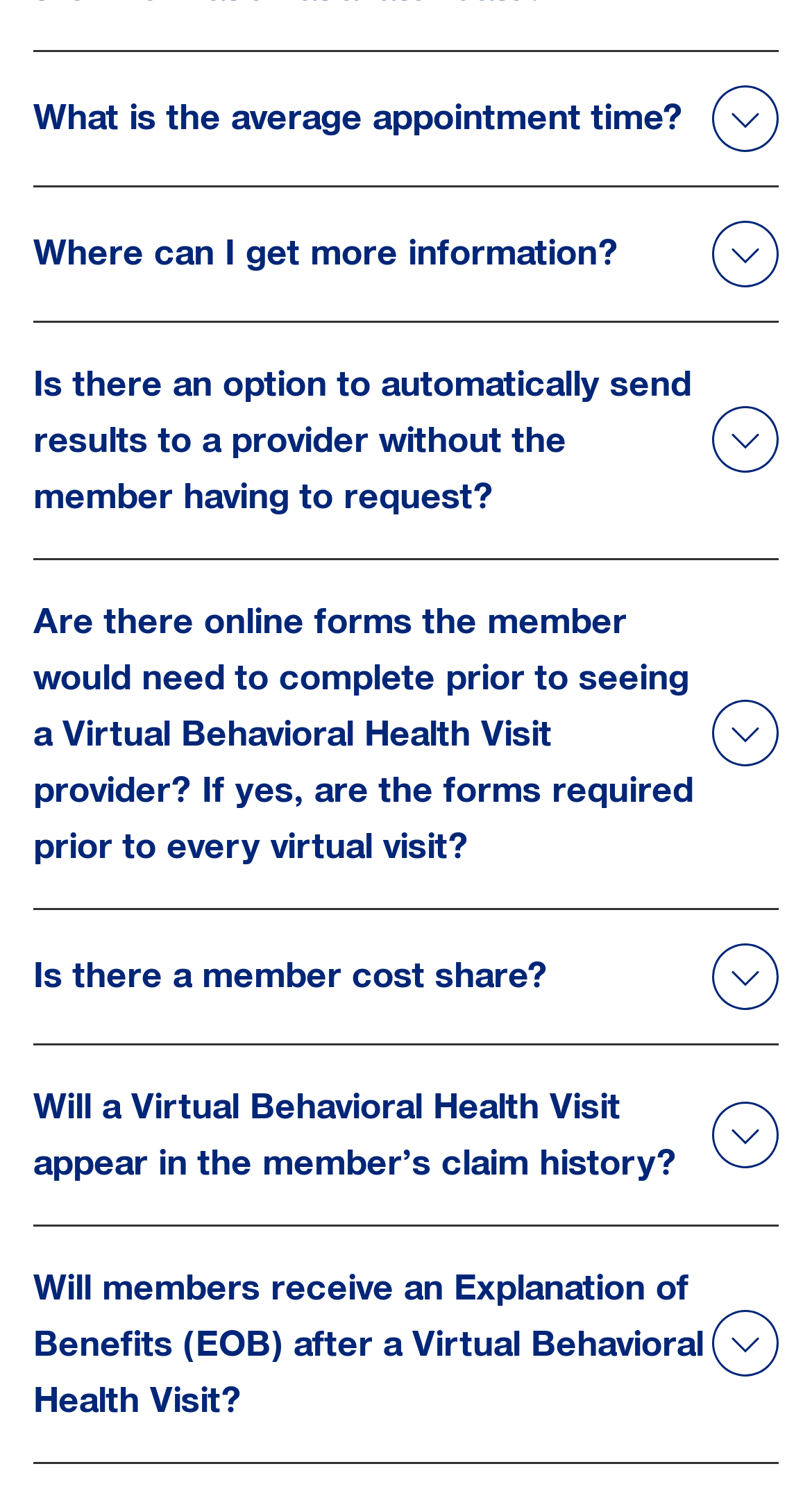Look at the image and give a detailed response to the following question: What is the last question asked on this webpage?

The last question asked on this webpage is 'Will members receive an Explanation of Benefits (EOB) after a Virtual Behavioral Health Visit?' which is indicated by the heading element at the bottom of the webpage with a corresponding button that can be clicked to reveal more information.